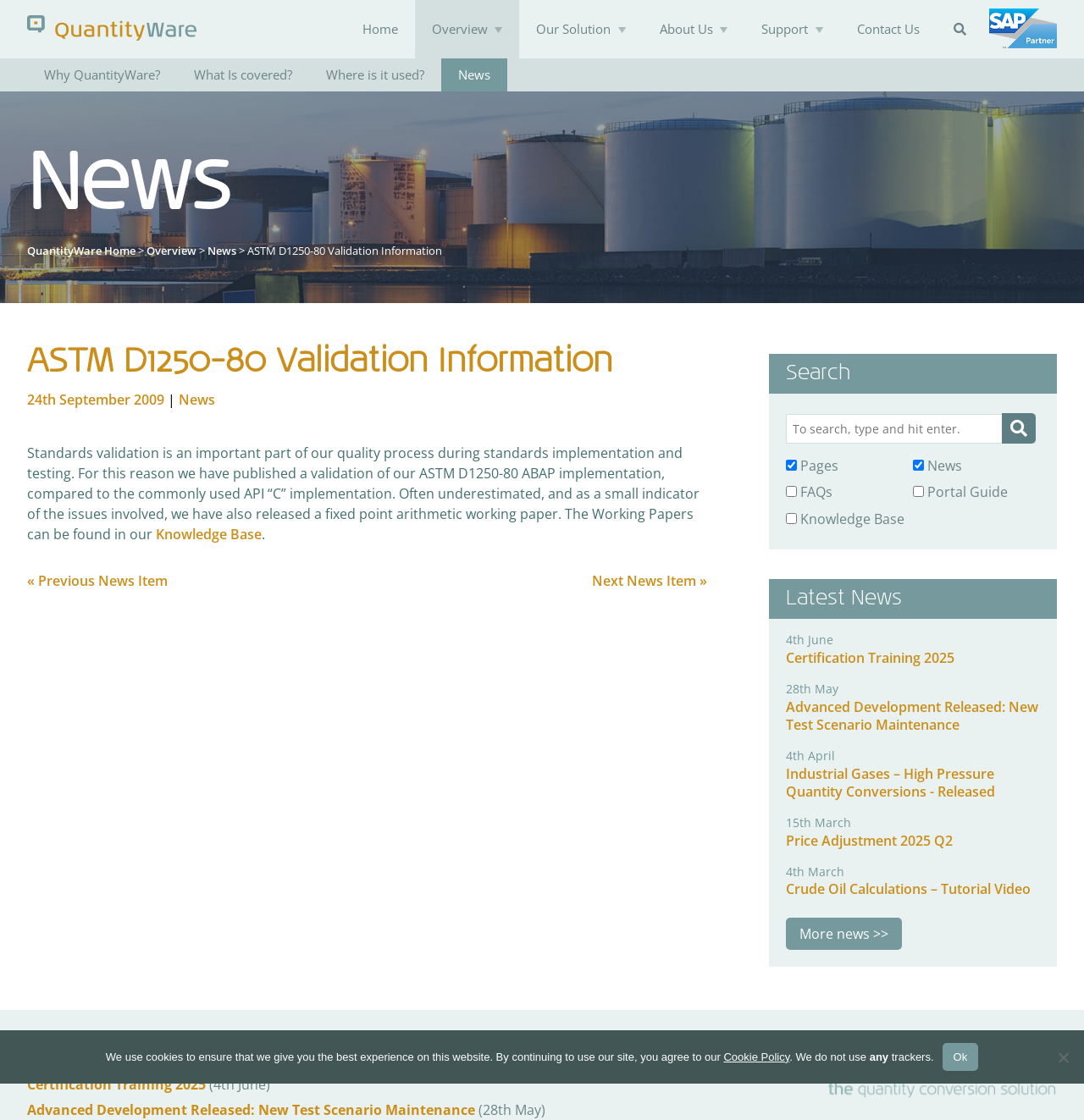Indicate the bounding box coordinates of the element that must be clicked to execute the instruction: "Read ASTM D1250-80 Validation Information". The coordinates should be given as four float numbers between 0 and 1, i.e., [left, top, right, bottom].

[0.025, 0.304, 0.652, 0.498]